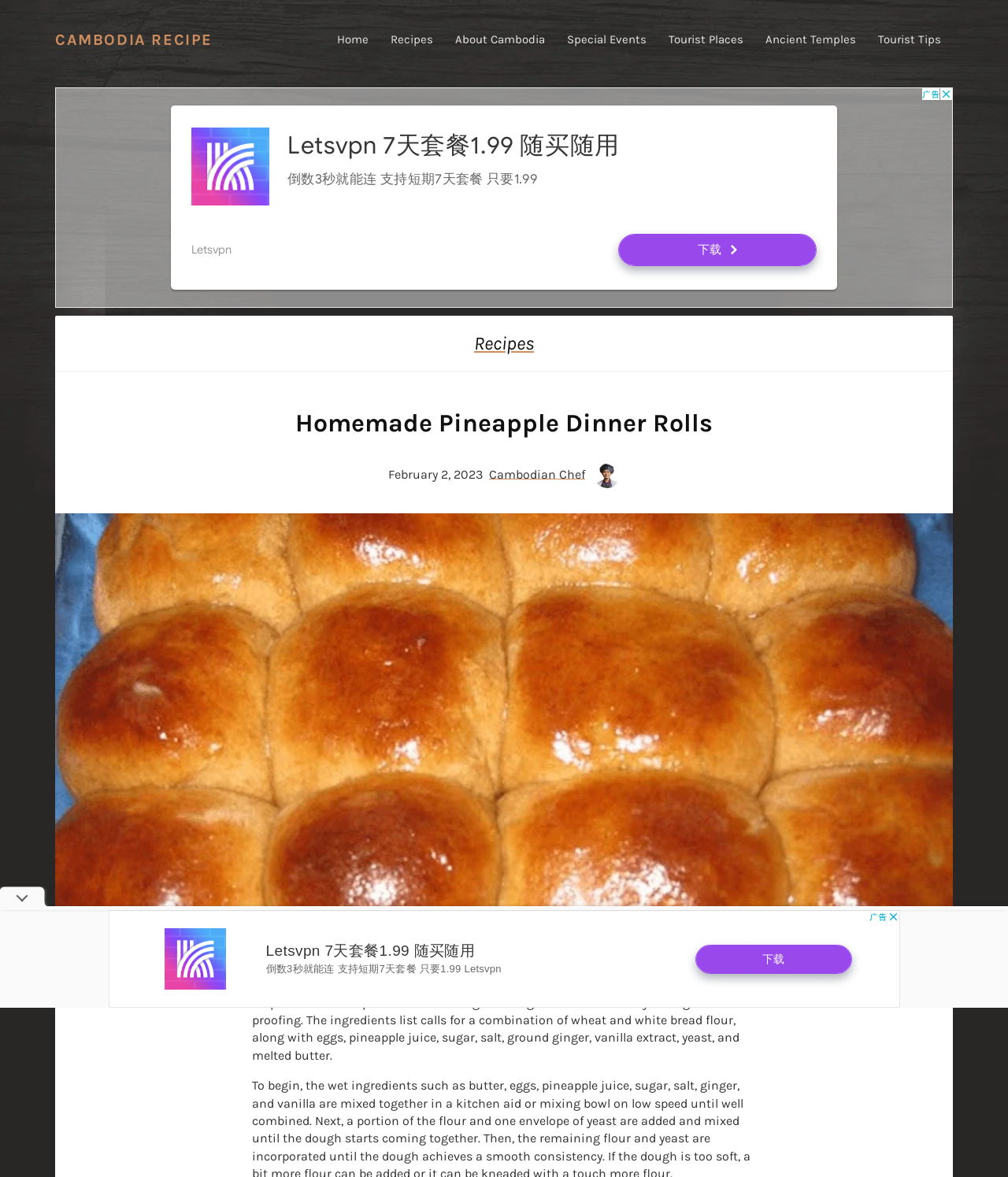Determine the bounding box coordinates for the area that needs to be clicked to fulfill this task: "Click on the 'Home' link". The coordinates must be given as four float numbers between 0 and 1, i.e., [left, top, right, bottom].

[0.325, 0.016, 0.375, 0.052]